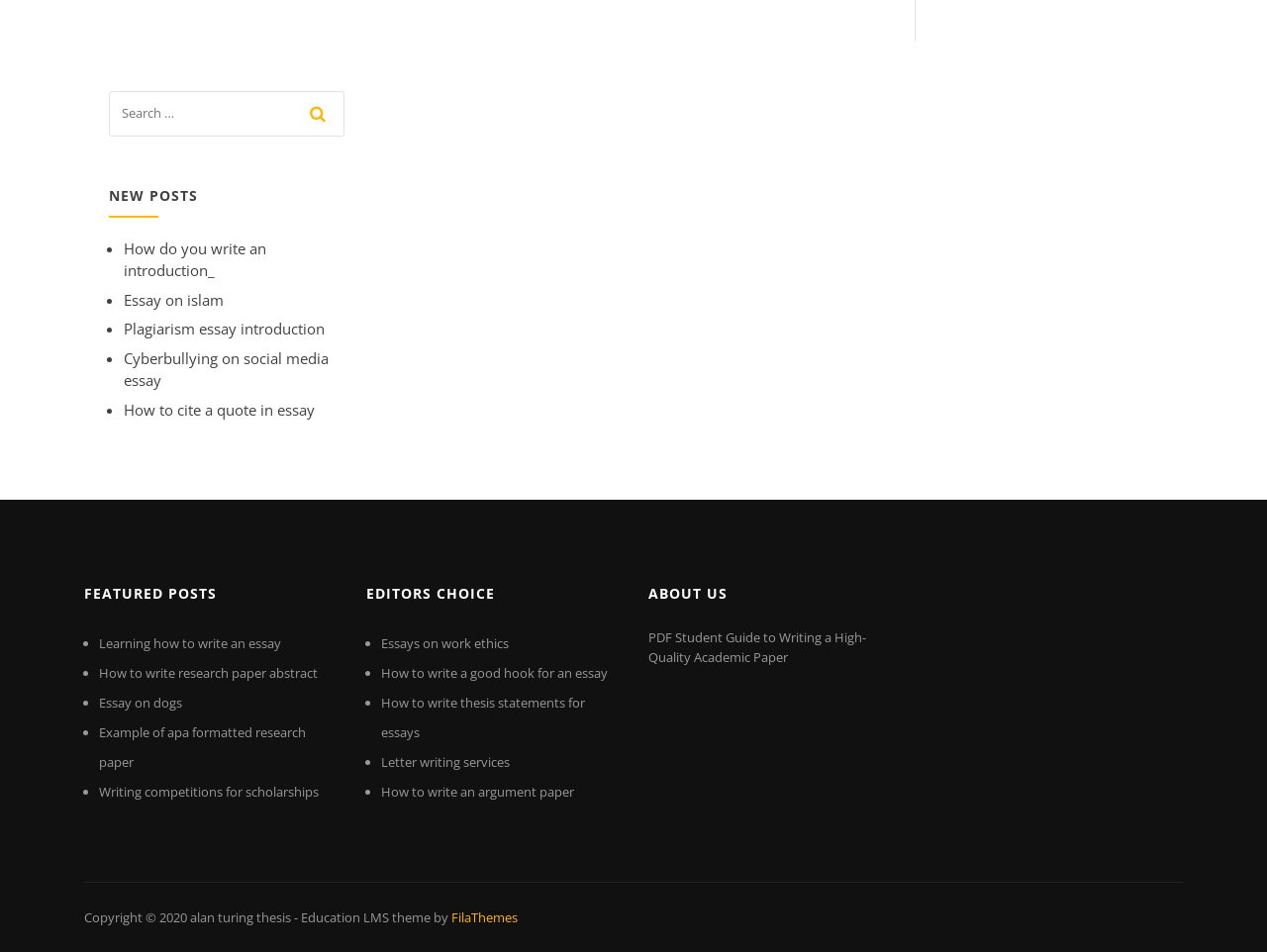What is the purpose of the textbox?
Answer the question in as much detail as possible.

I found a textbox with a y-coordinate of 0.096, and next to it, there is a button with a search icon ''. This suggests that the textbox is used for searching.